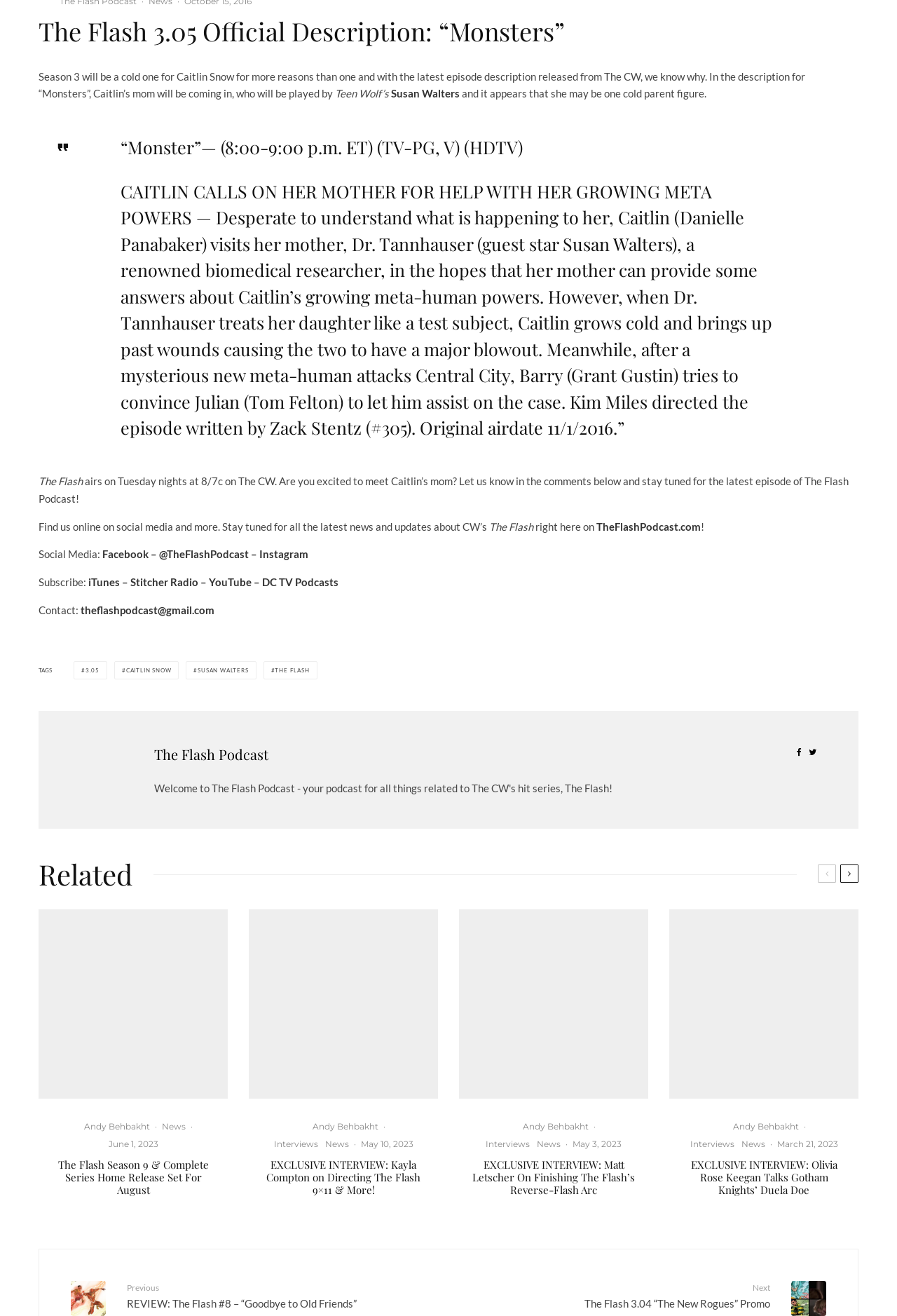Provide the bounding box coordinates of the UI element that matches the description: "DC TV Podcasts".

[0.292, 0.438, 0.377, 0.447]